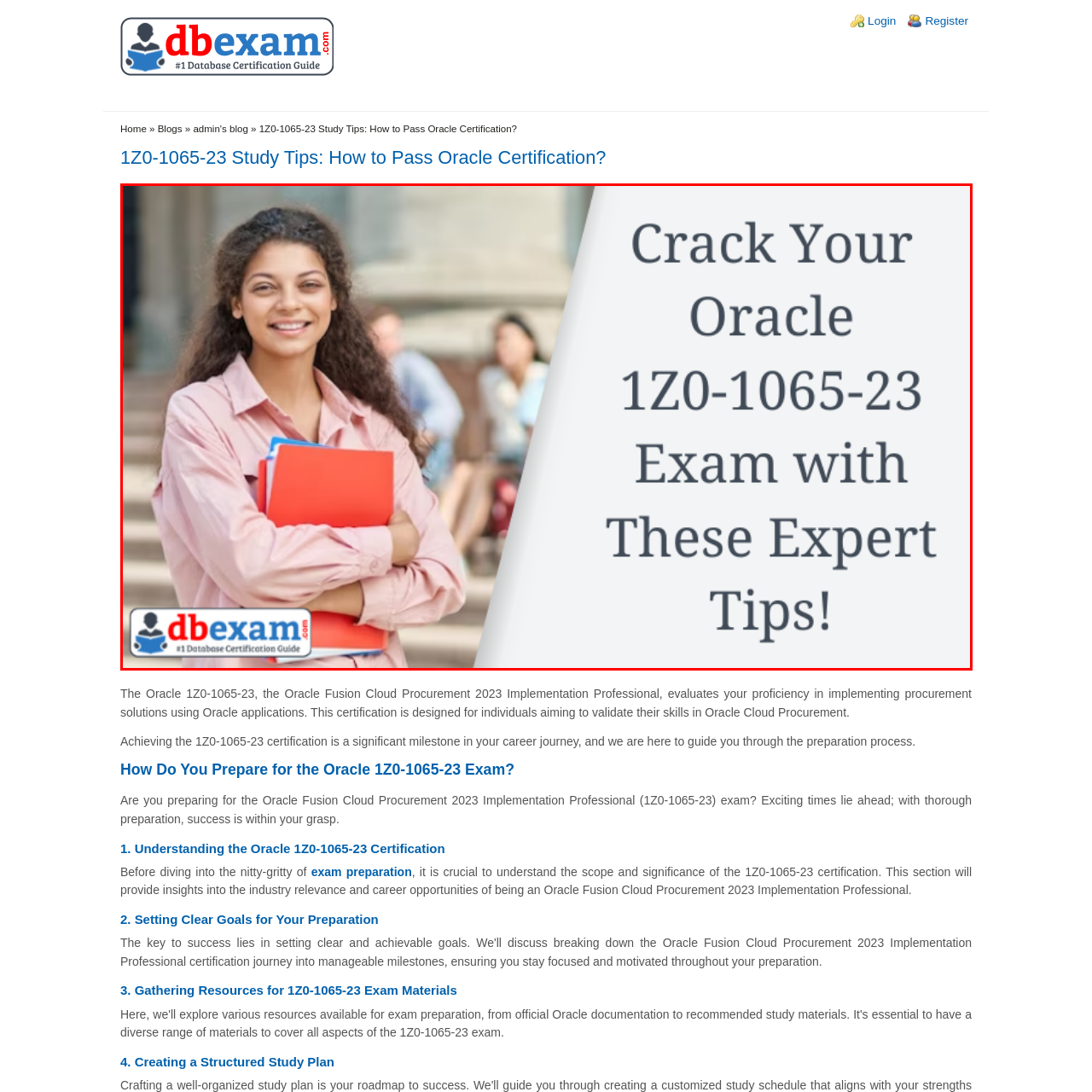Give a detailed description of the image area outlined by the red box.

The image showcases a confident young woman standing outdoors, smiling as she holds a stack of colorful books against her chest. She wears a light pink button-down shirt that complements her long, wavy hair. The background reveals a picturesque setting, possibly outside an educational institution, with other individuals seated in a blurred scene behind her. The prominent text on the right side reads, "Crack Your Oracle 1Z0-1065-23 Exam with These Expert Tips!" This caption emphasizes the image's relevance to preparing for the Oracle 1Z0-1065-23 certification exam, encouraging viewers to leverage expert advice for successful certification. The branding of "dbexam.com" at the bottom highlights the resource’s commitment to helping professionals excel in their Oracle certification journey.